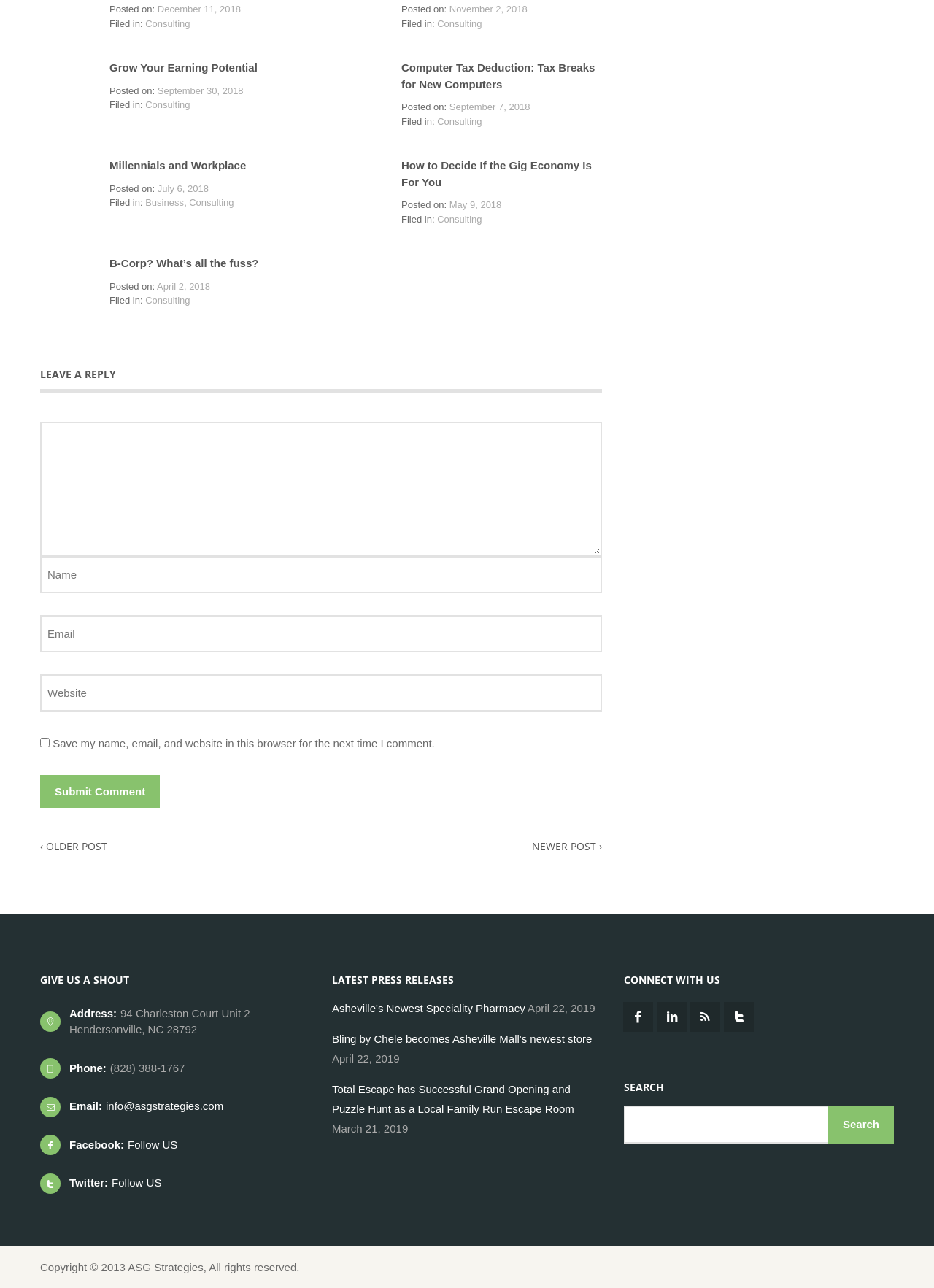Locate the bounding box coordinates of the area where you should click to accomplish the instruction: "Read the 'After 270 years of oblivion, Van Horne’s atlas of anatomy, a jewel of the 17th century, has been rediscovered' article".

None